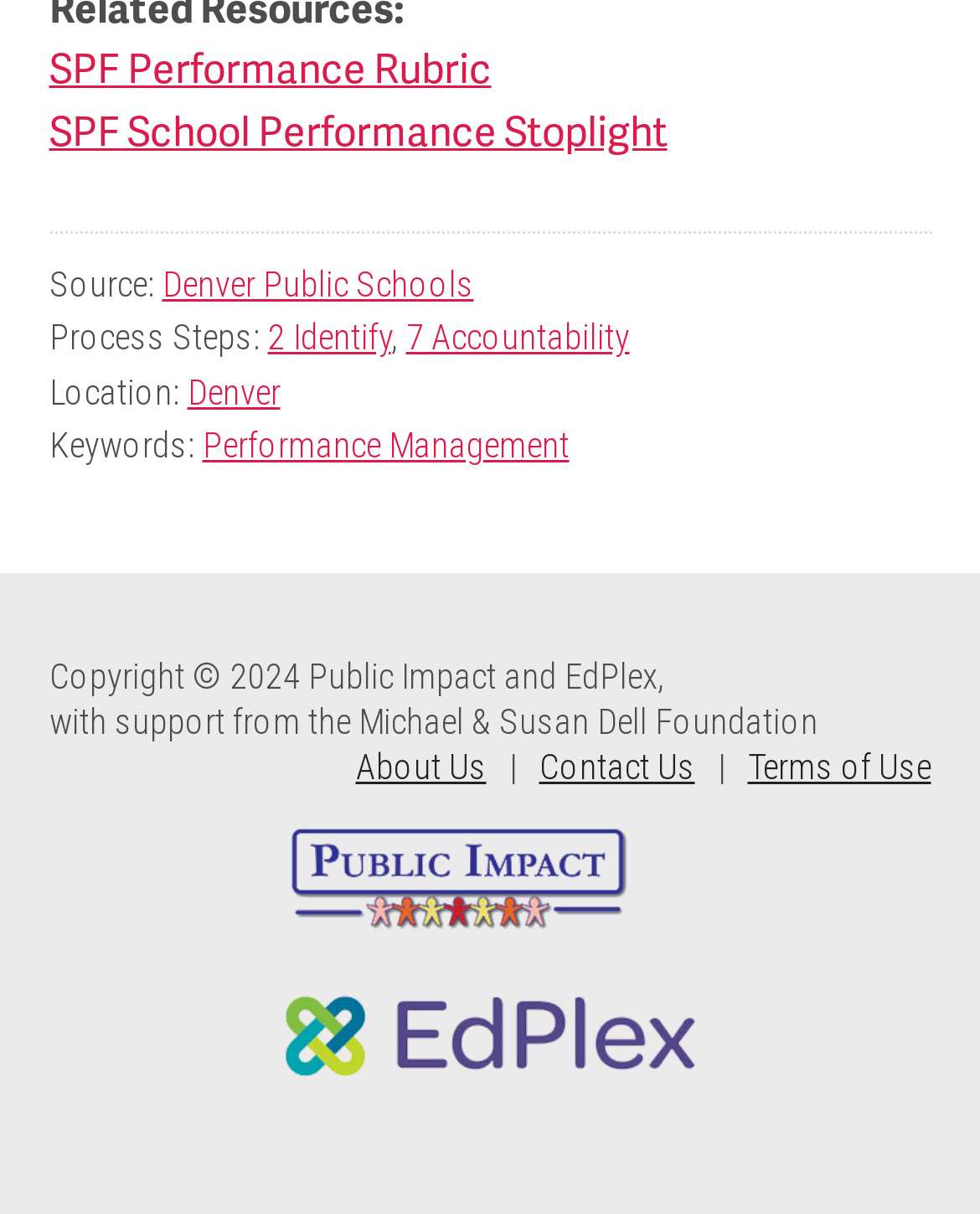What is the copyright year? Examine the screenshot and reply using just one word or a brief phrase.

2024